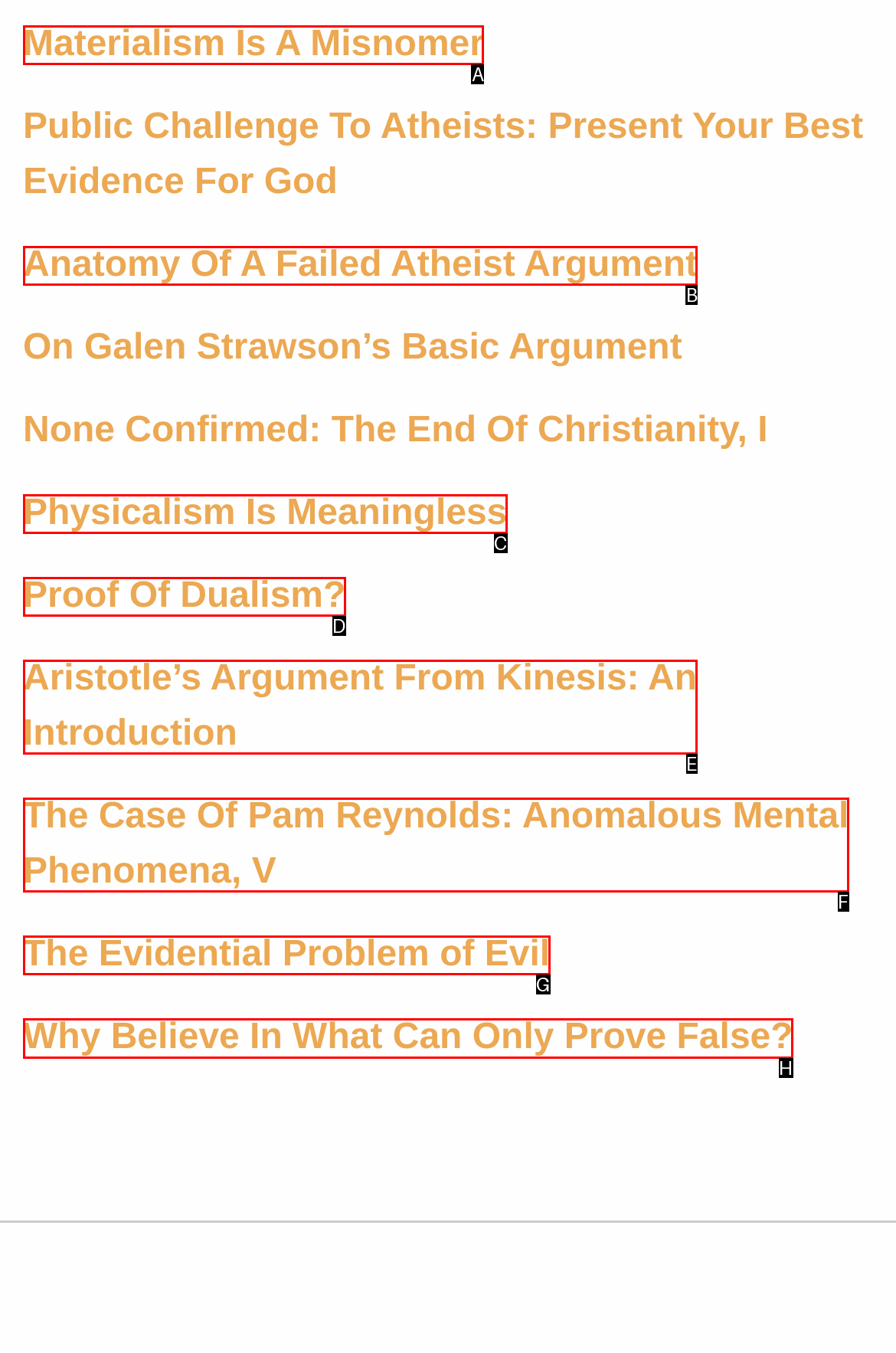Please indicate which option's letter corresponds to the task: Browse the link 'Why Believe In What Can Only Prove False?' by examining the highlighted elements in the screenshot.

H